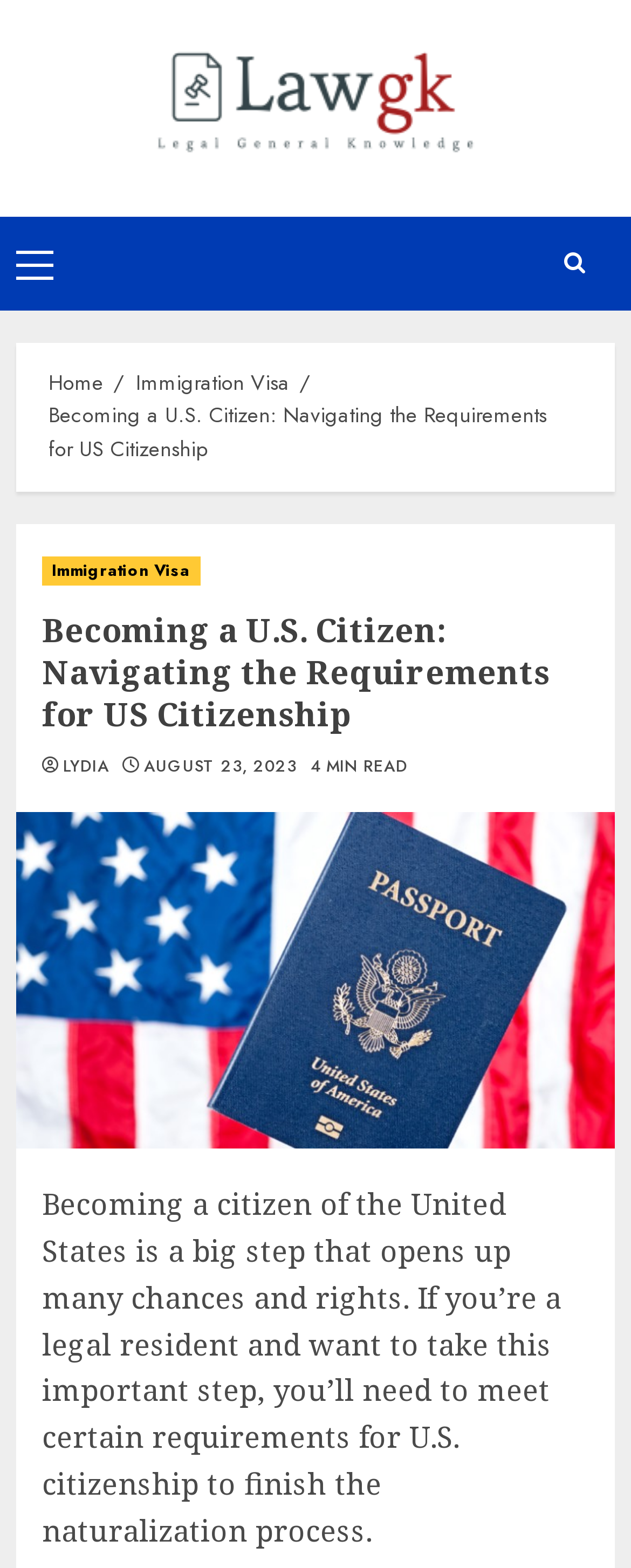Find the bounding box coordinates for the HTML element described as: "Primary Menu". The coordinates should consist of four float values between 0 and 1, i.e., [left, top, right, bottom].

[0.026, 0.158, 0.085, 0.177]